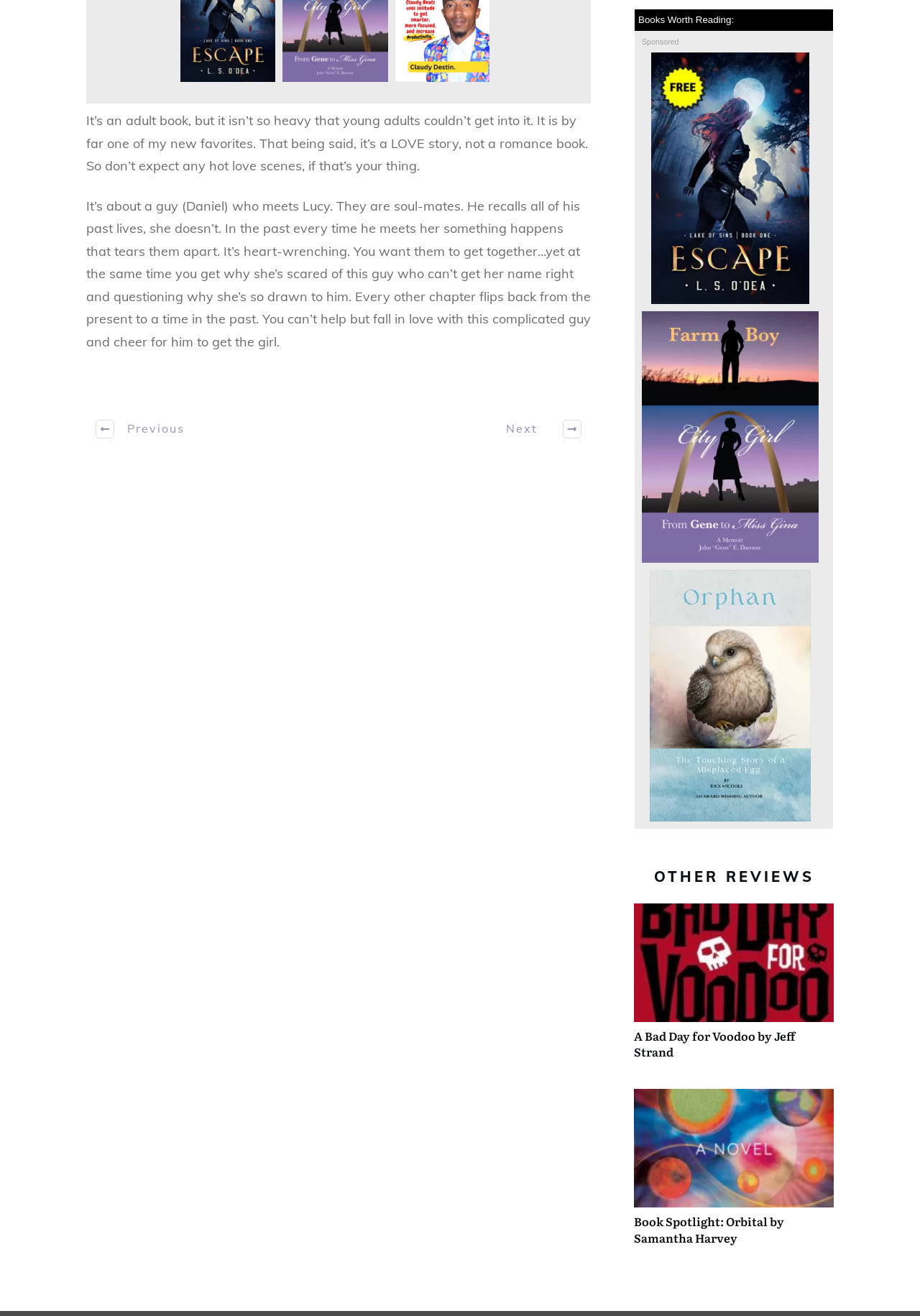Please determine the bounding box of the UI element that matches this description: parent_node: Books Worth Reading:. The coordinates should be given as (top-left x, top-left y, bottom-right x, bottom-right y), with all values between 0 and 1.

[0.308, 0.264, 0.428, 0.277]